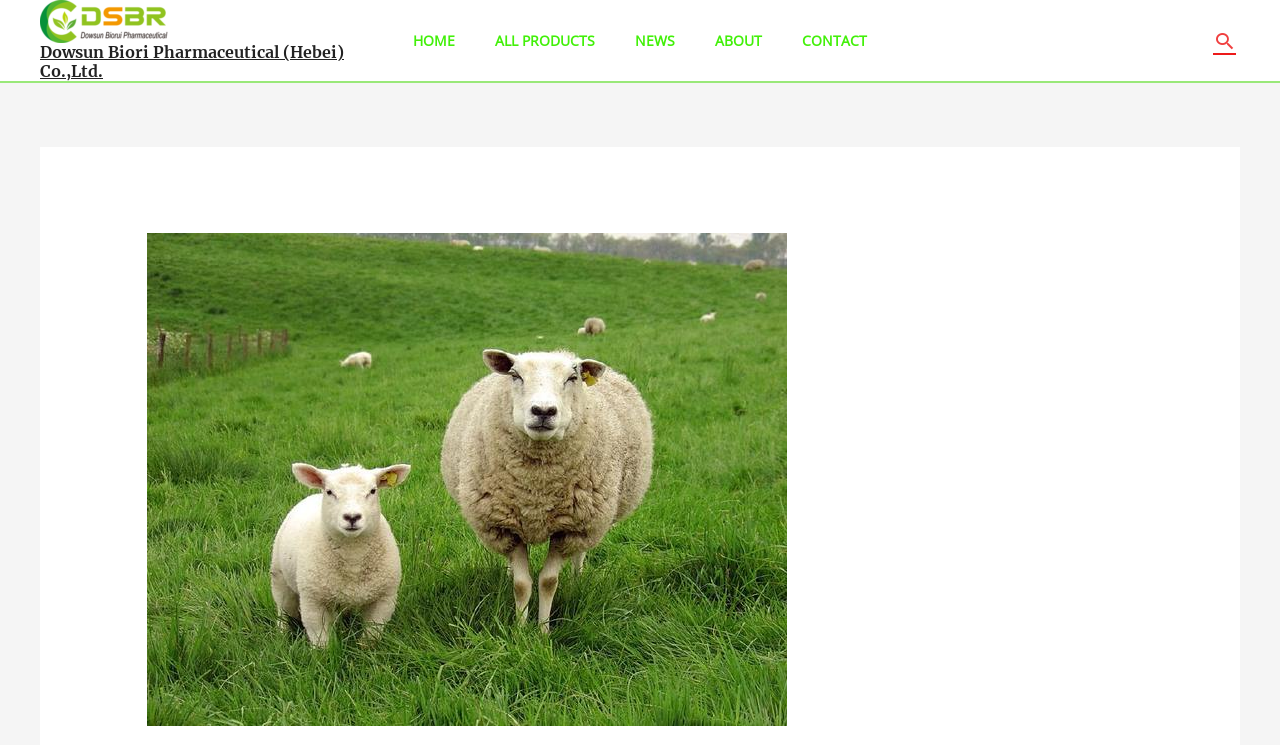Find the bounding box coordinates of the area to click in order to follow the instruction: "search for something".

[0.948, 0.039, 0.966, 0.07]